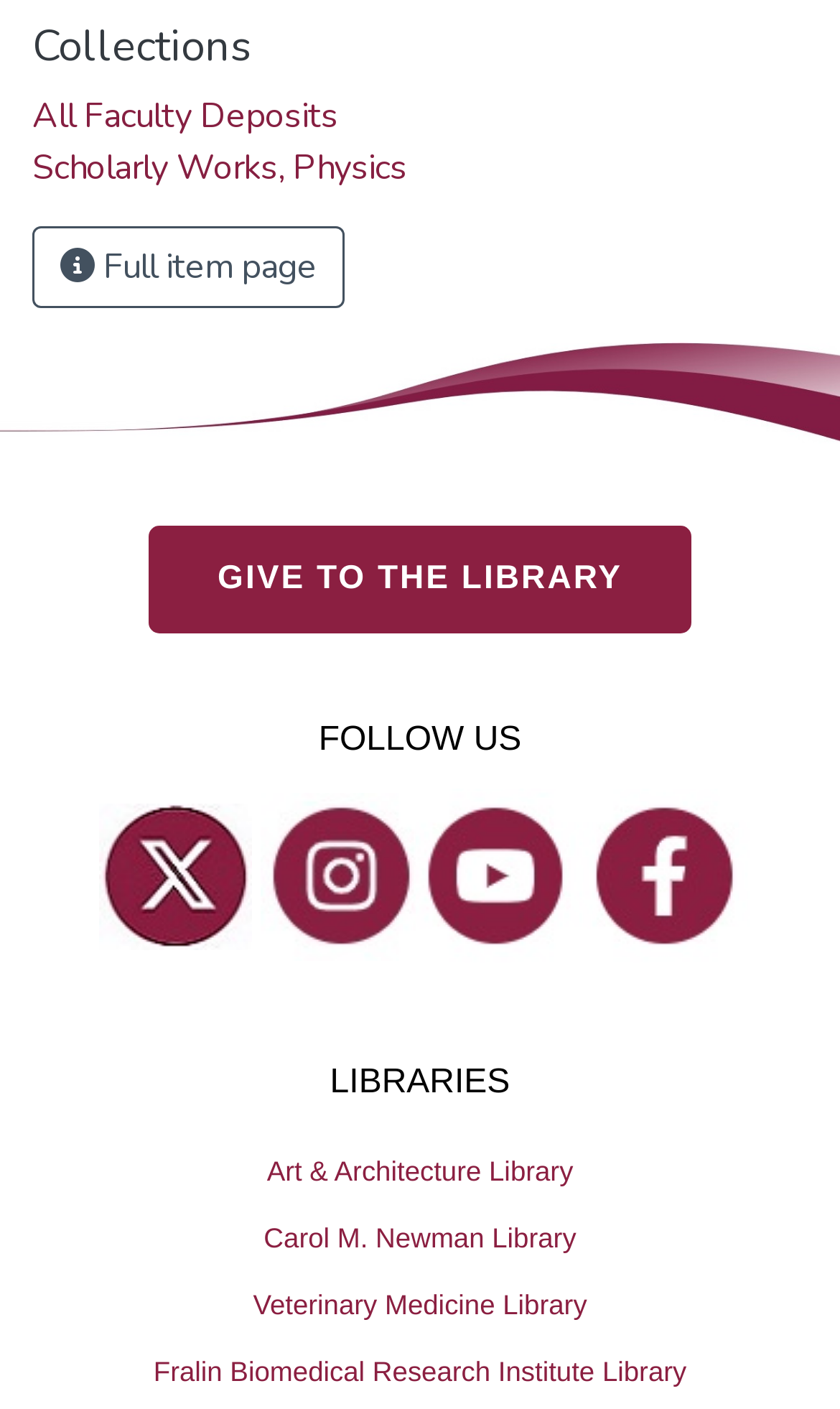Identify the bounding box coordinates of the clickable region to carry out the given instruction: "Visit the persistent link".

[0.038, 0.655, 0.723, 0.689]